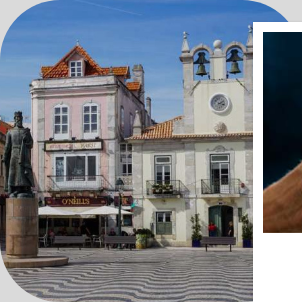Describe every significant element in the image thoroughly.

The image captures a picturesque view of a vibrant square in Cascais, Portugal, featuring distinctive architectural styles and notable landmarks. The foreground showcases a statue, likely commemorating a historical figure, surrounded by a lively plaza adorned with iconic patterned cobblestones. In the background, charming buildings with colorful facades, including a cafe named "O'Neill's," invite visitors to enjoy the scenic atmosphere. The sky above is bright and clear, enhancing the cheerful ambiance of this popular tourist destination, highlighting Cascais's rich cultural heritage and community spirit.